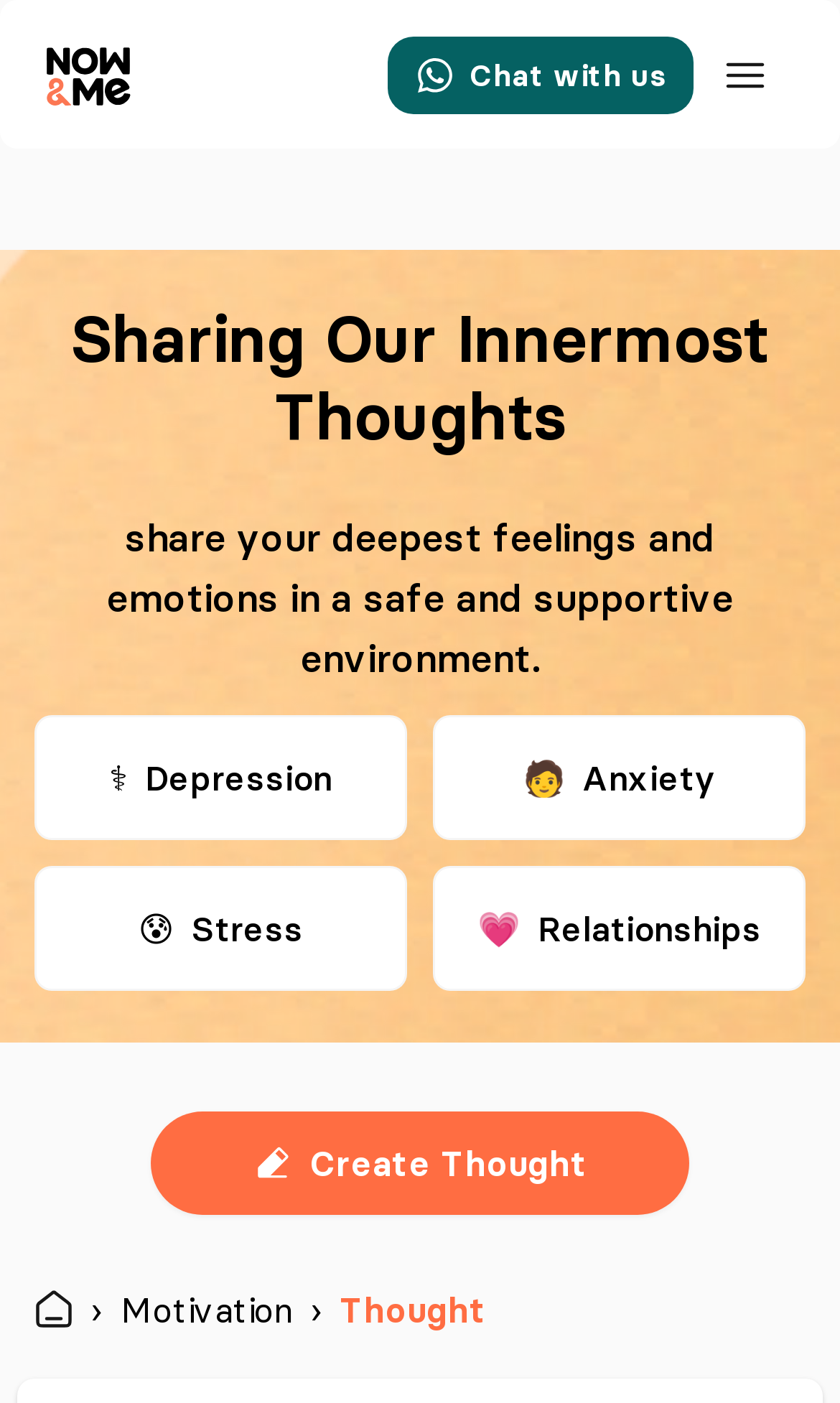What is the purpose of the 'now&me' icon?
Answer with a single word or phrase by referring to the visual content.

Unknown